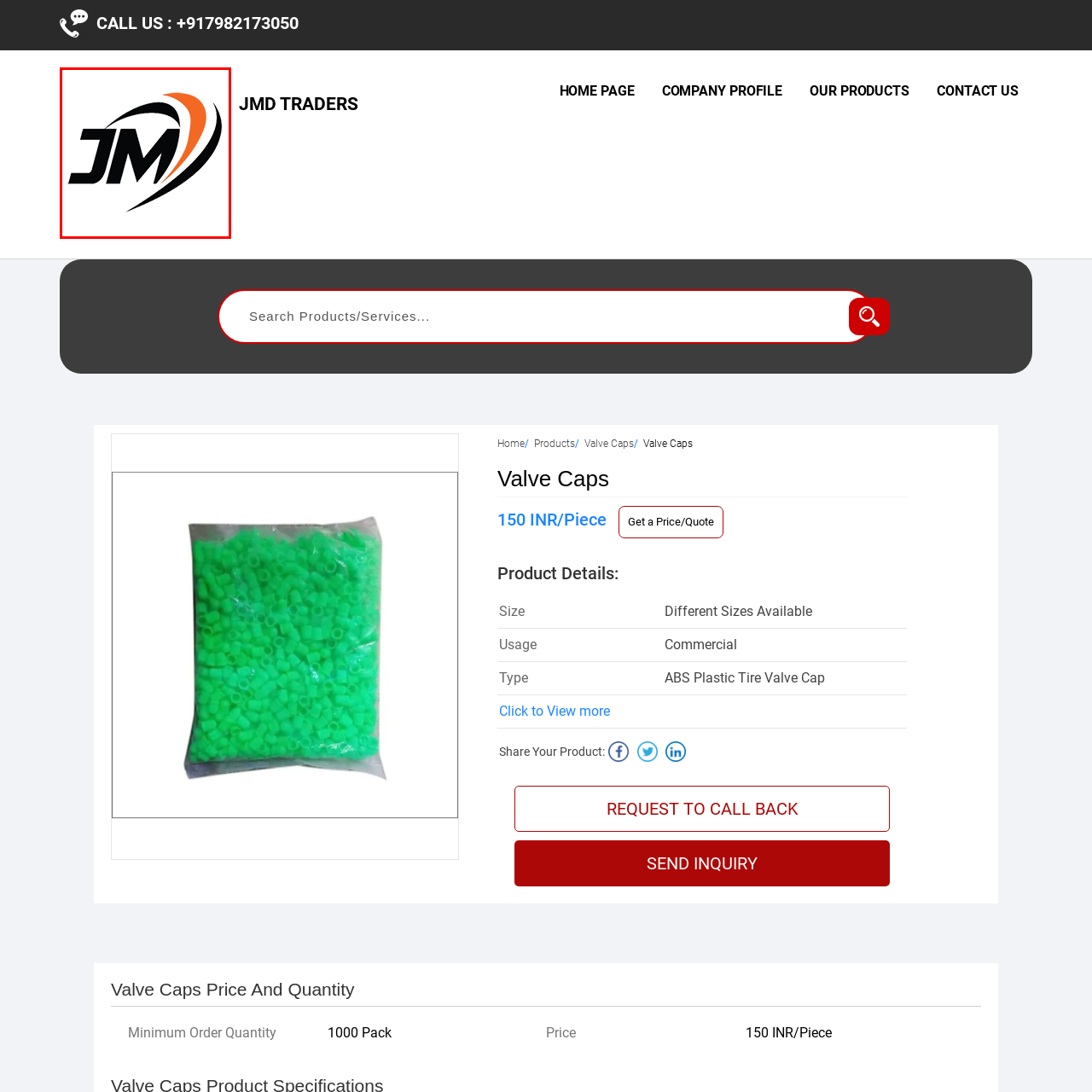Where is the company based?
Please look at the image marked with a red bounding box and provide a one-word or short-phrase answer based on what you see.

Delhi